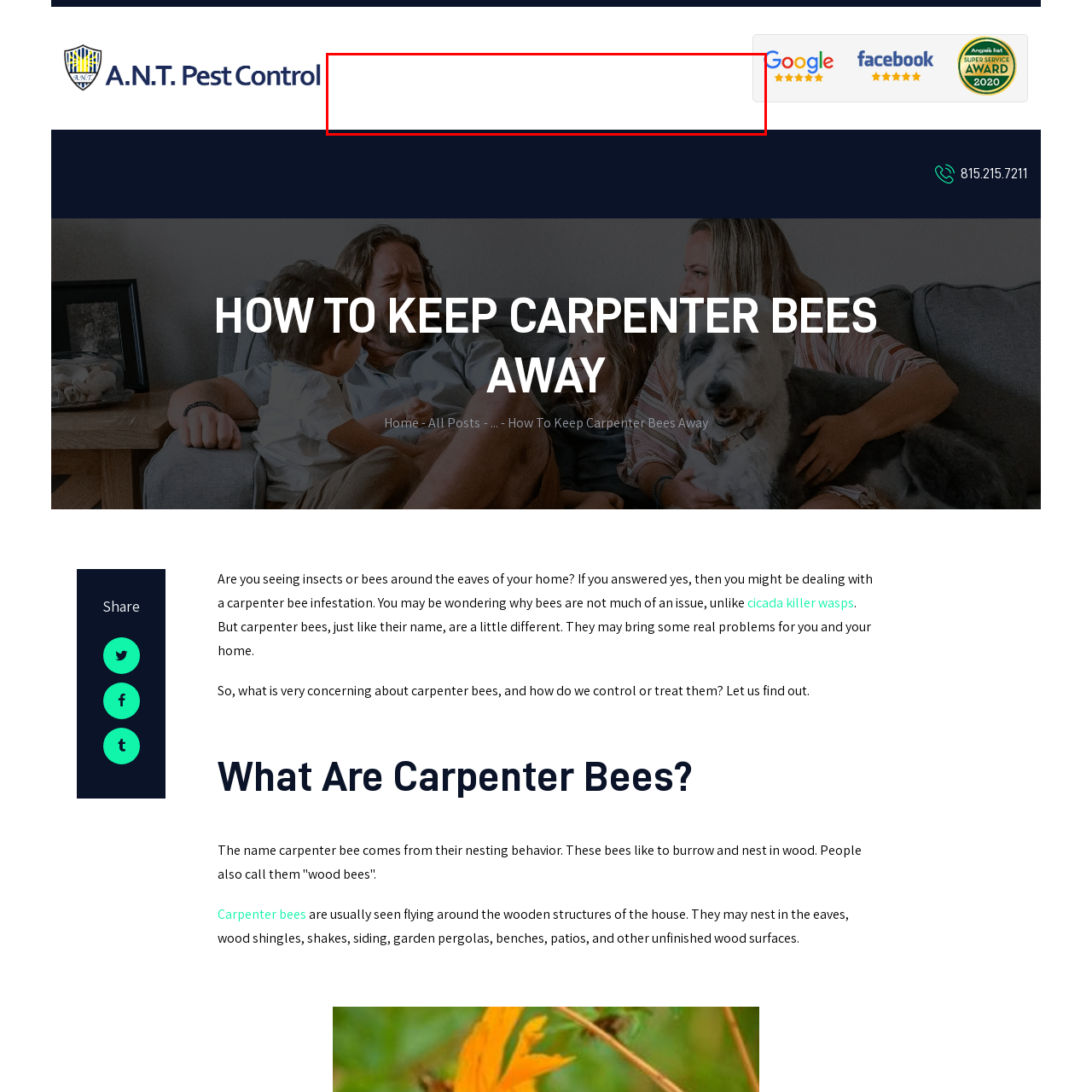Using the image highlighted in the red border, answer the following question concisely with a word or phrase:
What type of pest is the webpage primarily concerned with?

Carpenter bees